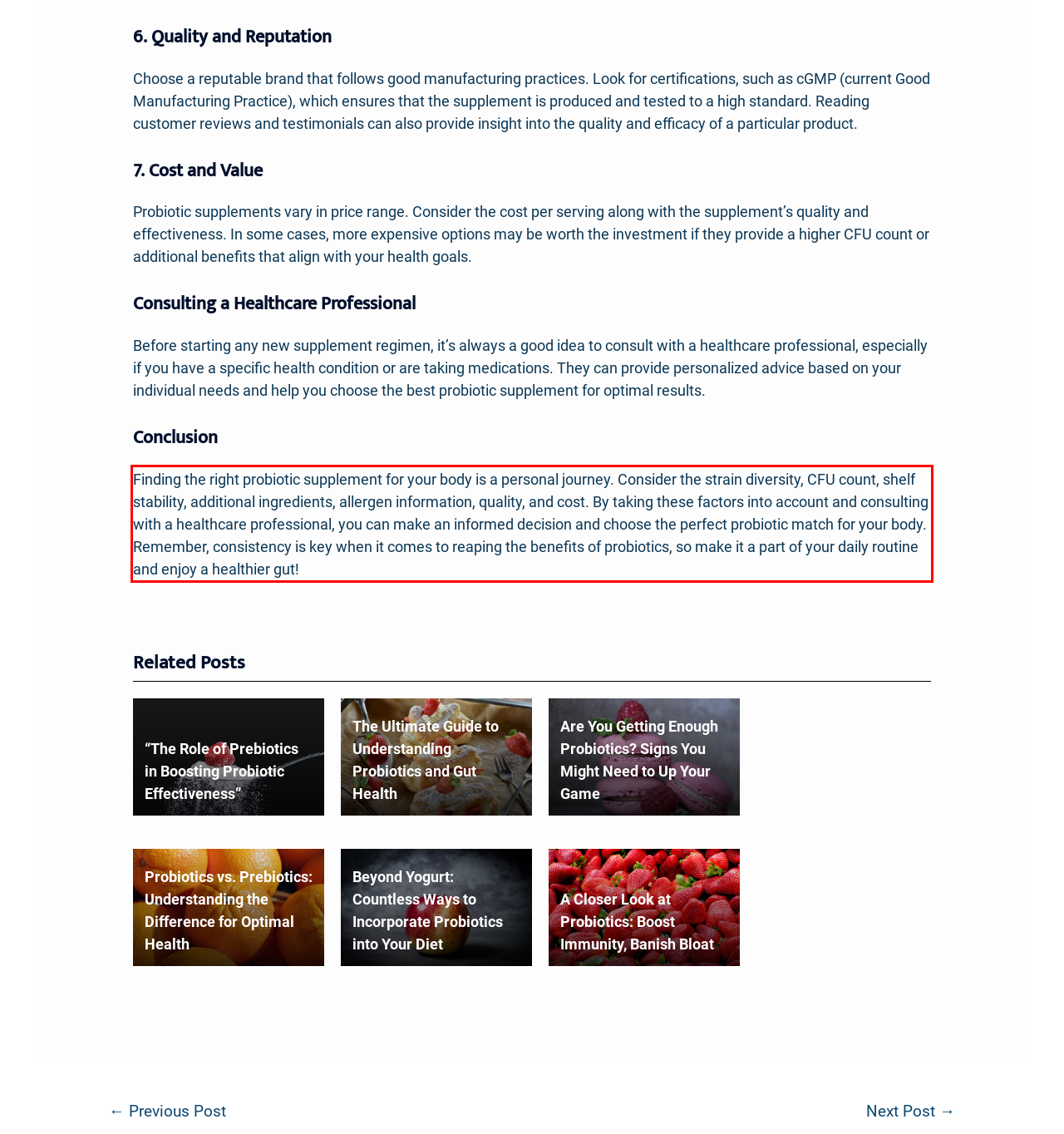Given a screenshot of a webpage, locate the red bounding box and extract the text it encloses.

Finding the right probiotic supplement for your body is a personal journey. Consider the strain diversity, CFU count, shelf stability, additional ingredients, allergen information, quality, and cost. By taking these factors into account and consulting with a healthcare professional, you can make an informed decision and choose the perfect probiotic match for your body. Remember, consistency is key when it comes to reaping the benefits of probiotics, so make it a part of your daily routine and enjoy a healthier gut!